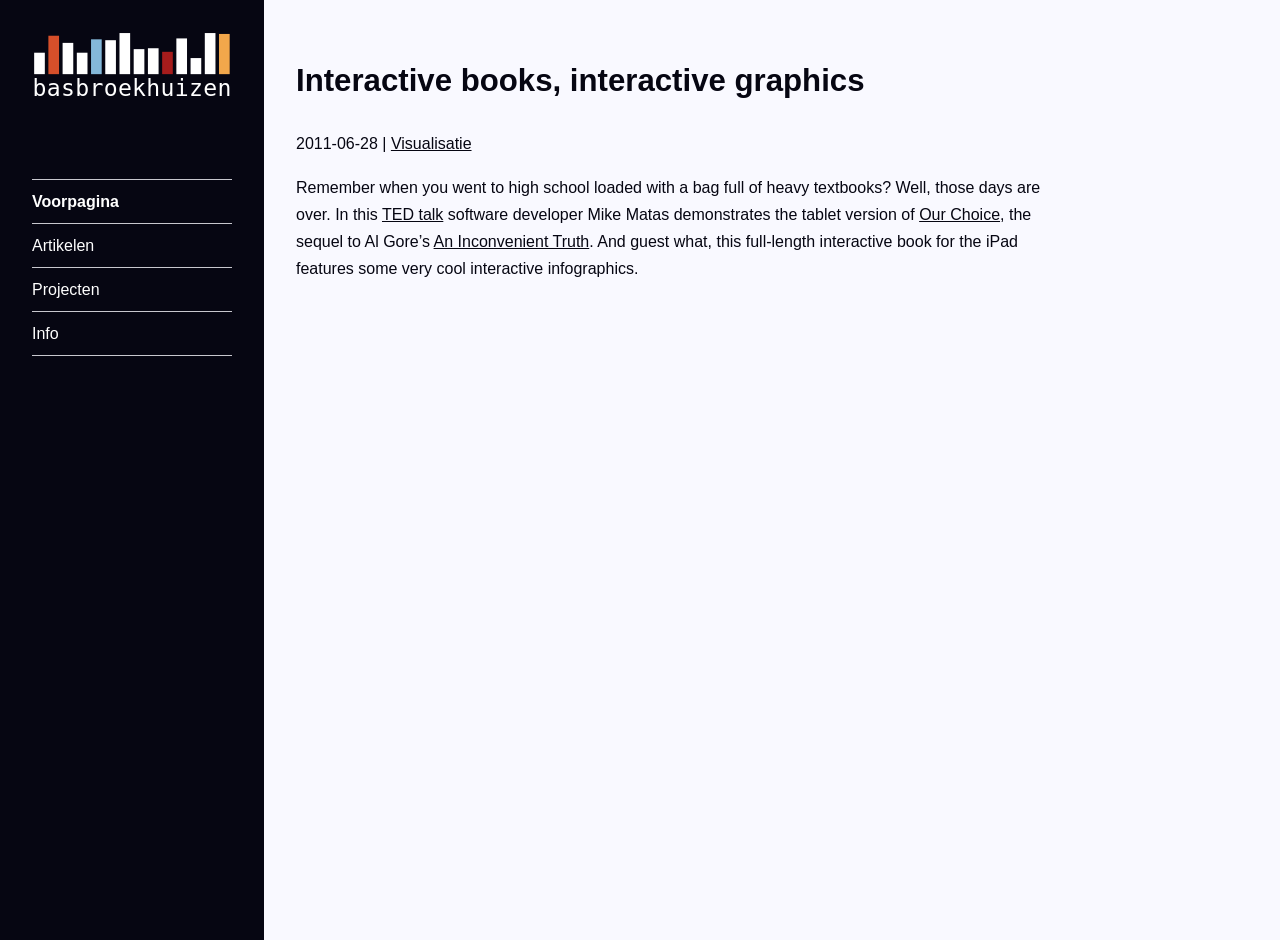Could you highlight the region that needs to be clicked to execute the instruction: "Go to the Voorpagina page"?

[0.025, 0.19, 0.181, 0.237]